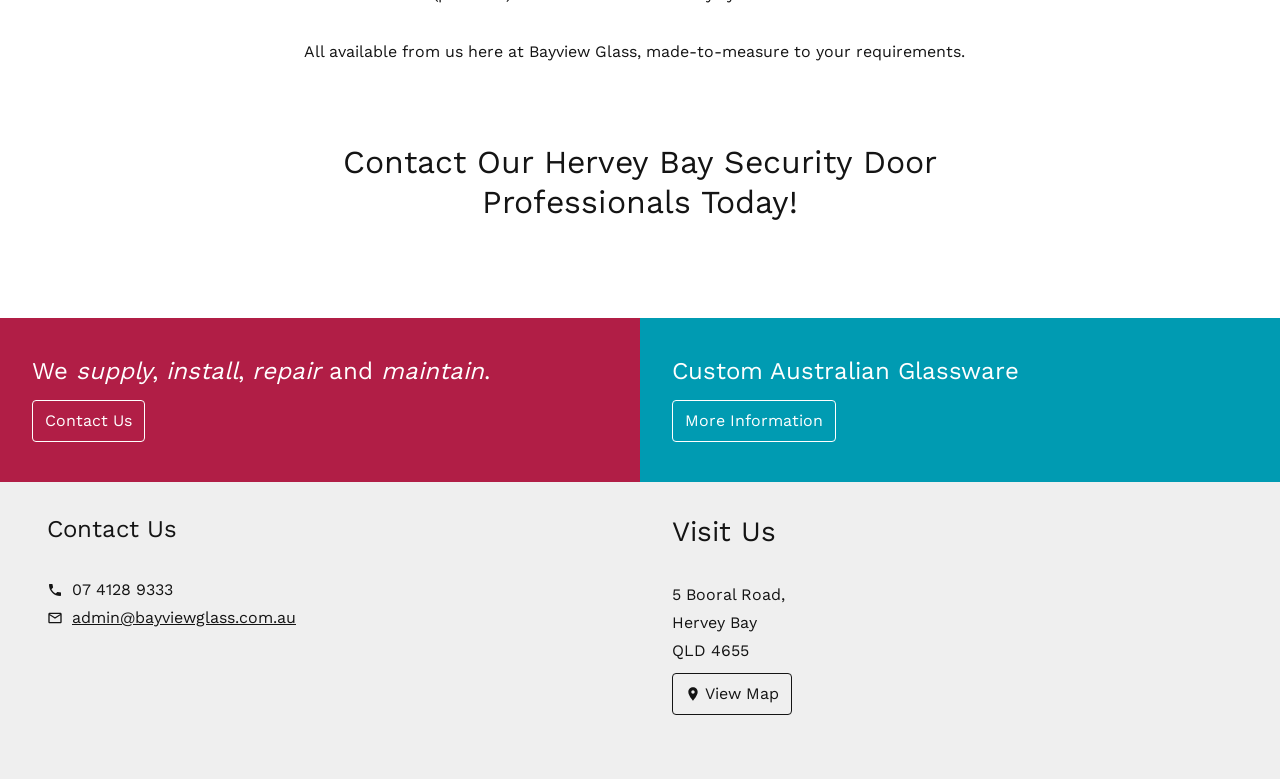Specify the bounding box coordinates (top-left x, top-left y, bottom-right x, bottom-right y) of the UI element in the screenshot that matches this description: View Map

[0.525, 0.864, 0.619, 0.918]